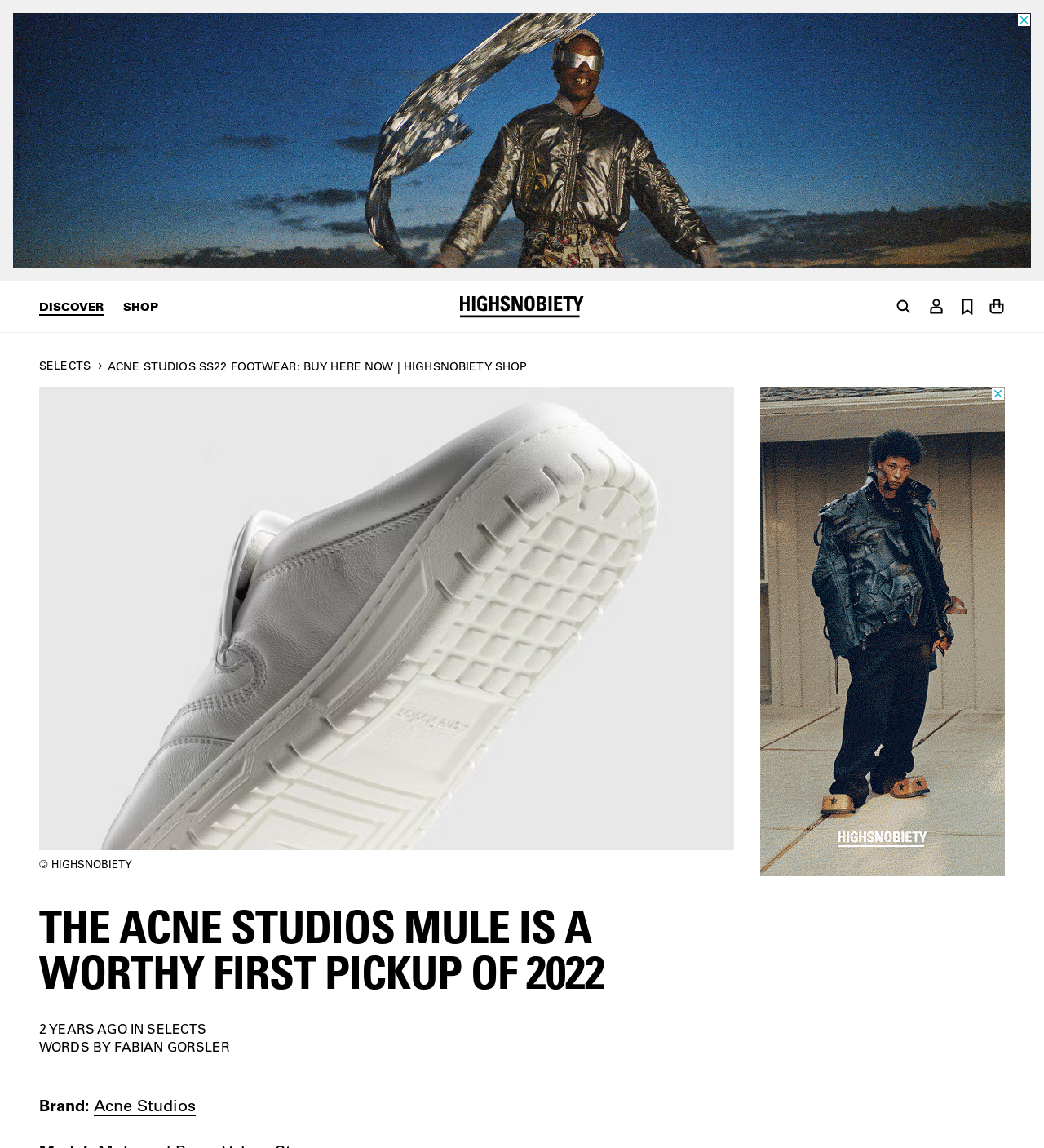Please give a one-word or short phrase response to the following question: 
What is the purpose of the 'Go To Search' button?

To search